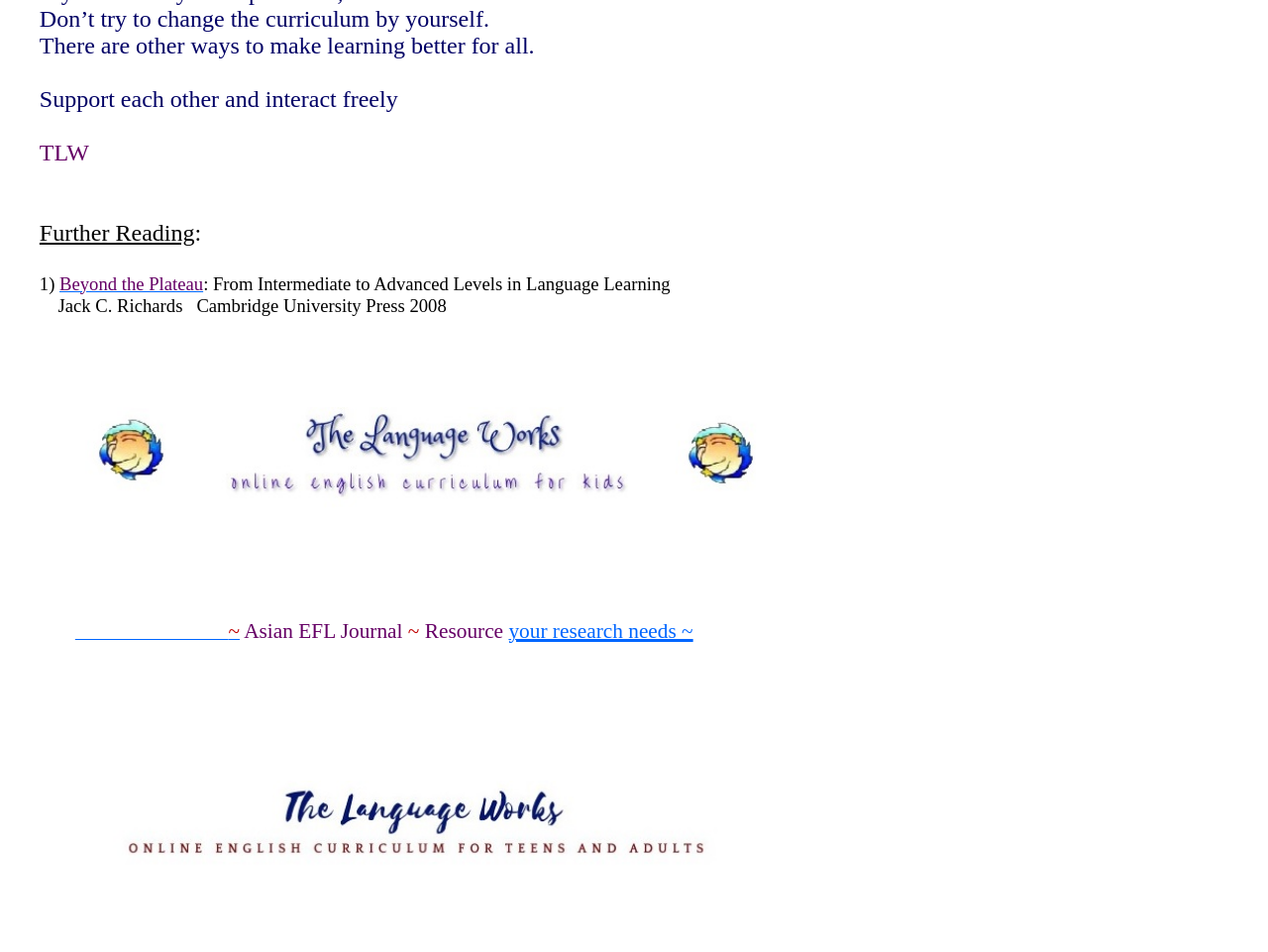Determine the bounding box for the described HTML element: "your research needs ~". Ensure the coordinates are four float numbers between 0 and 1 in the format [left, top, right, bottom].

[0.401, 0.657, 0.547, 0.673]